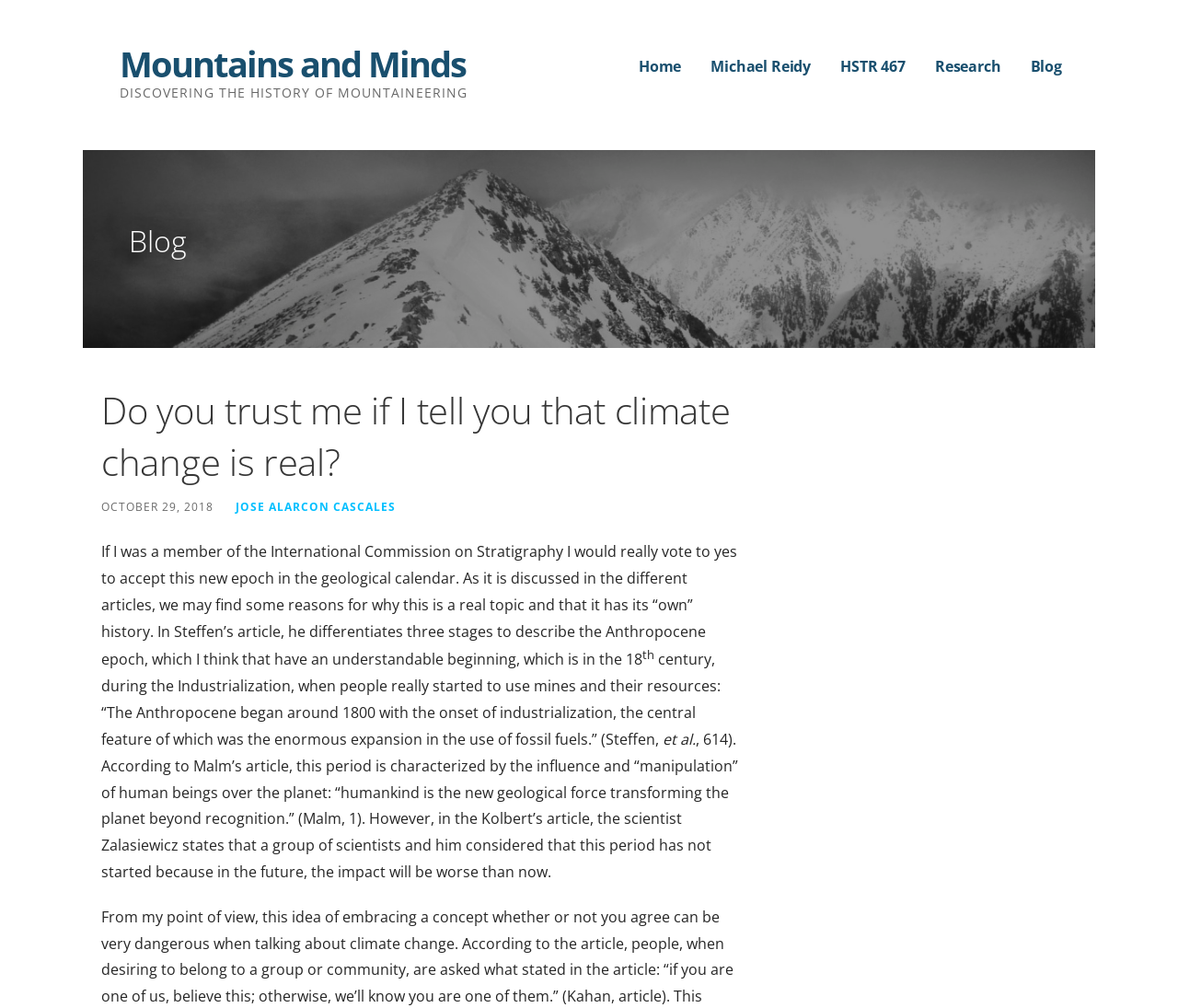Based on the element description: "Jose Alarcon Cascales", identify the UI element and provide its bounding box coordinates. Use four float numbers between 0 and 1, [left, top, right, bottom].

[0.2, 0.495, 0.336, 0.51]